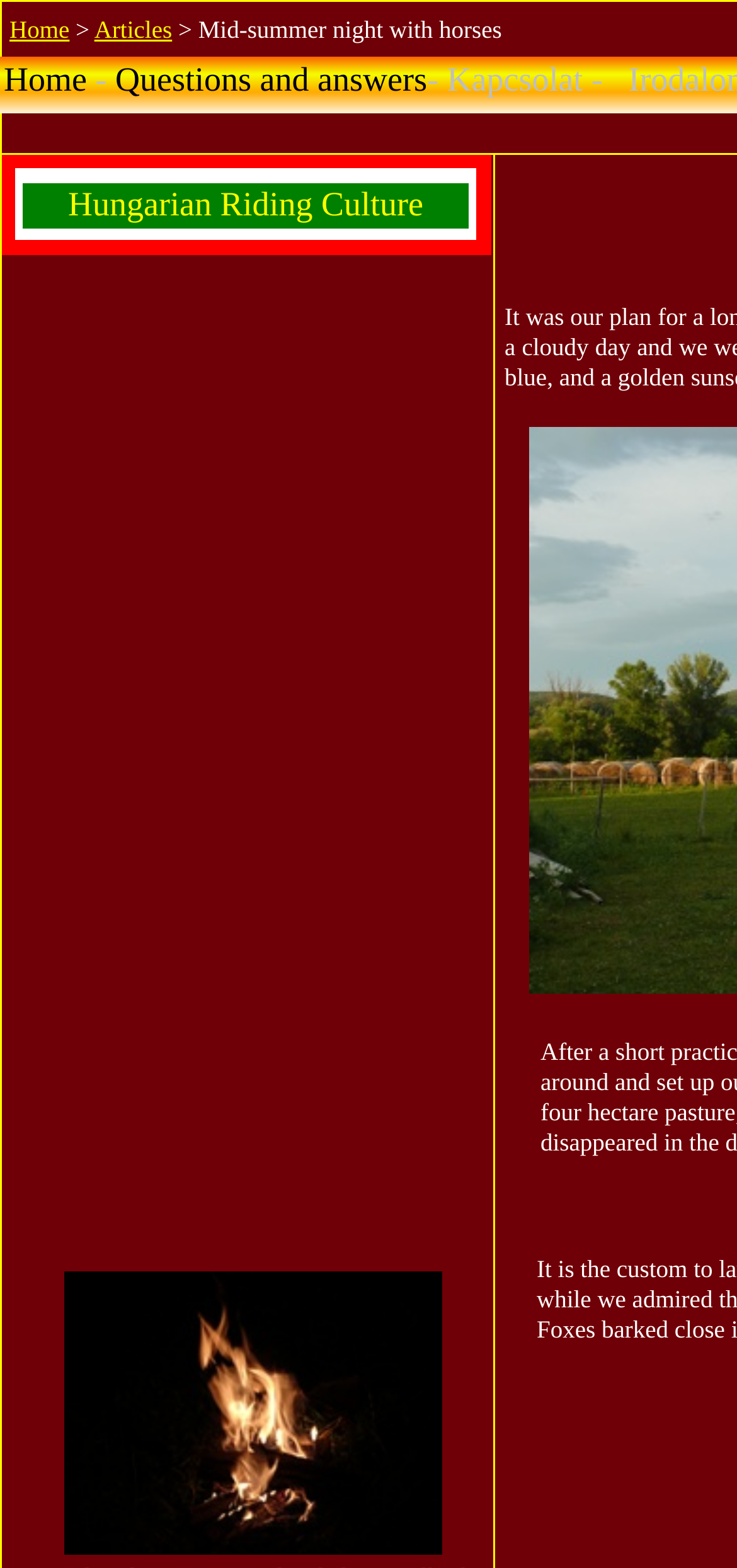What is the title of the current article?
Deliver a detailed and extensive answer to the question.

The answer can be found in the StaticText element with the text '> Mid-summer night with horses' at coordinates [0.233, 0.01, 0.681, 0.028]. This text is likely a breadcrumb or navigation element, and it indicates the title of the current article.